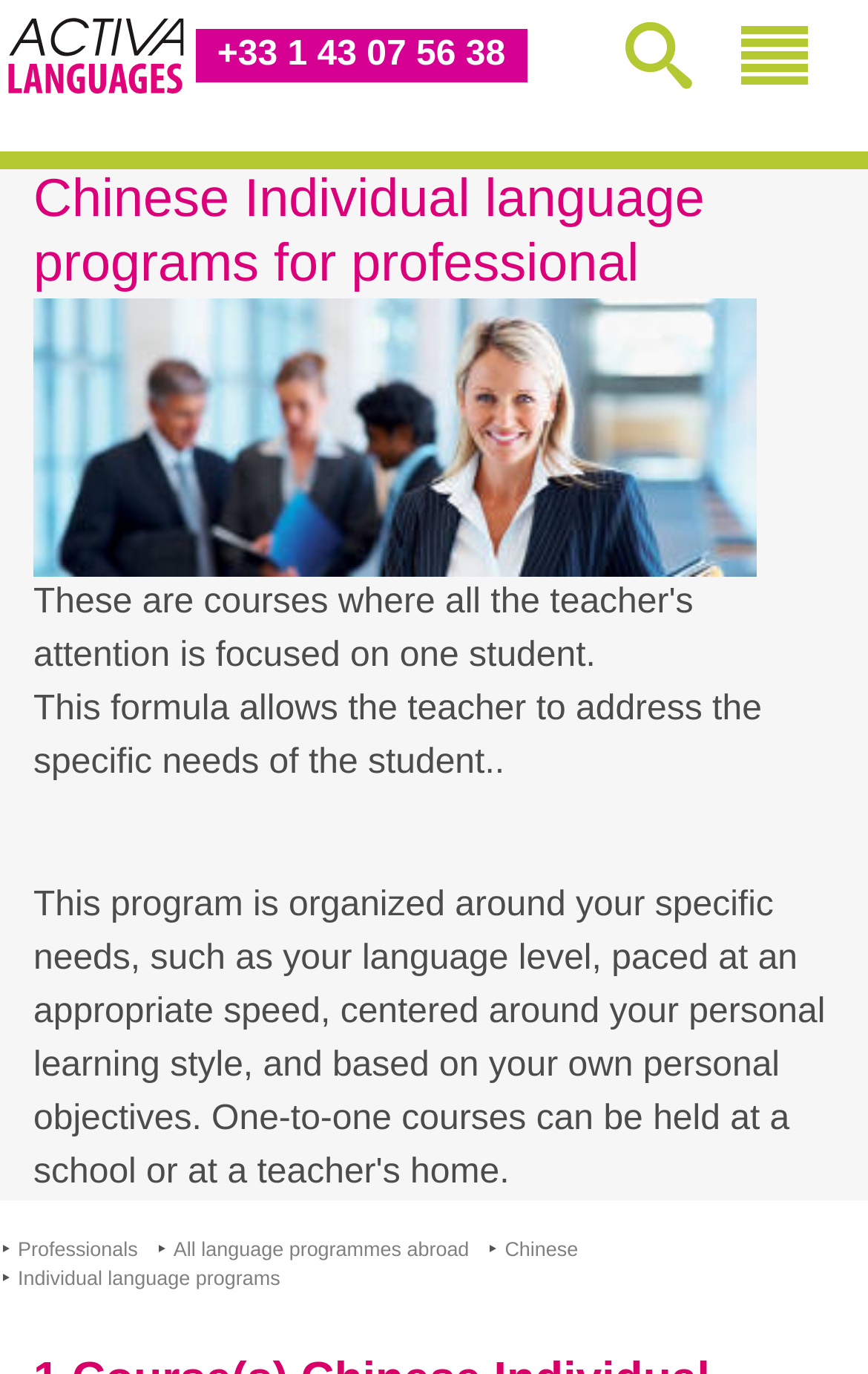What is the phone number on the webpage?
Using the image provided, answer with just one word or phrase.

+33 1 43 07 56 38